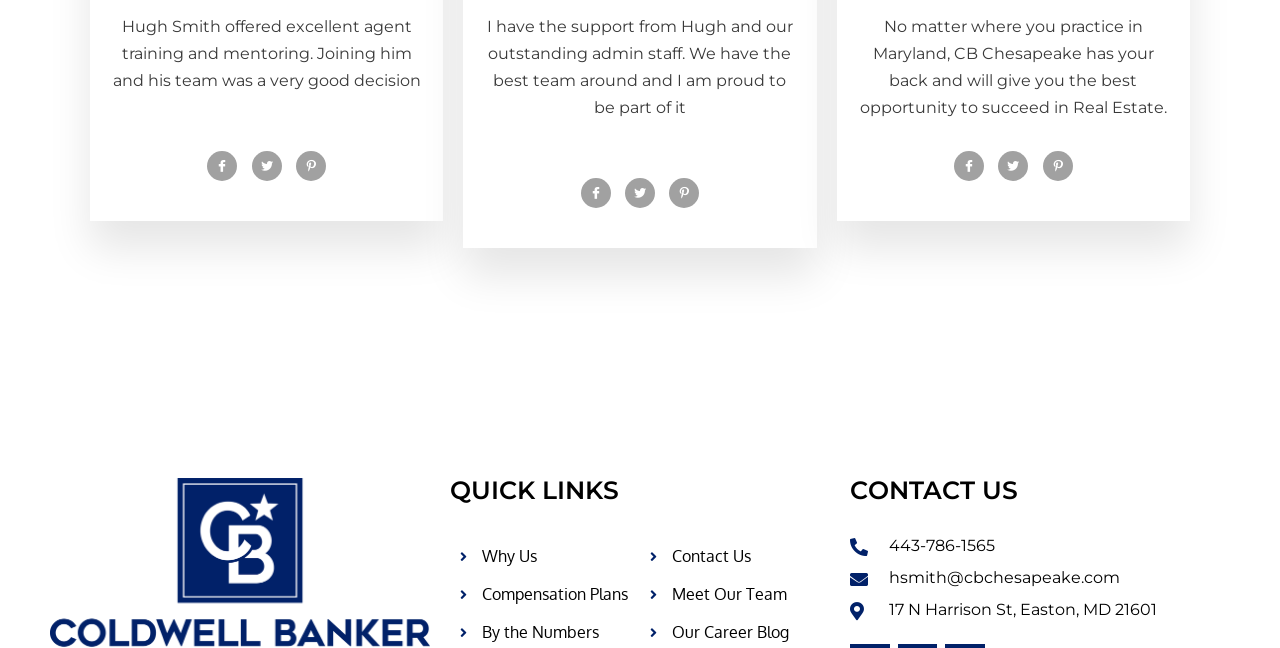Use a single word or phrase to answer the question:
What is the phone number mentioned on the webpage?

443-786-1565